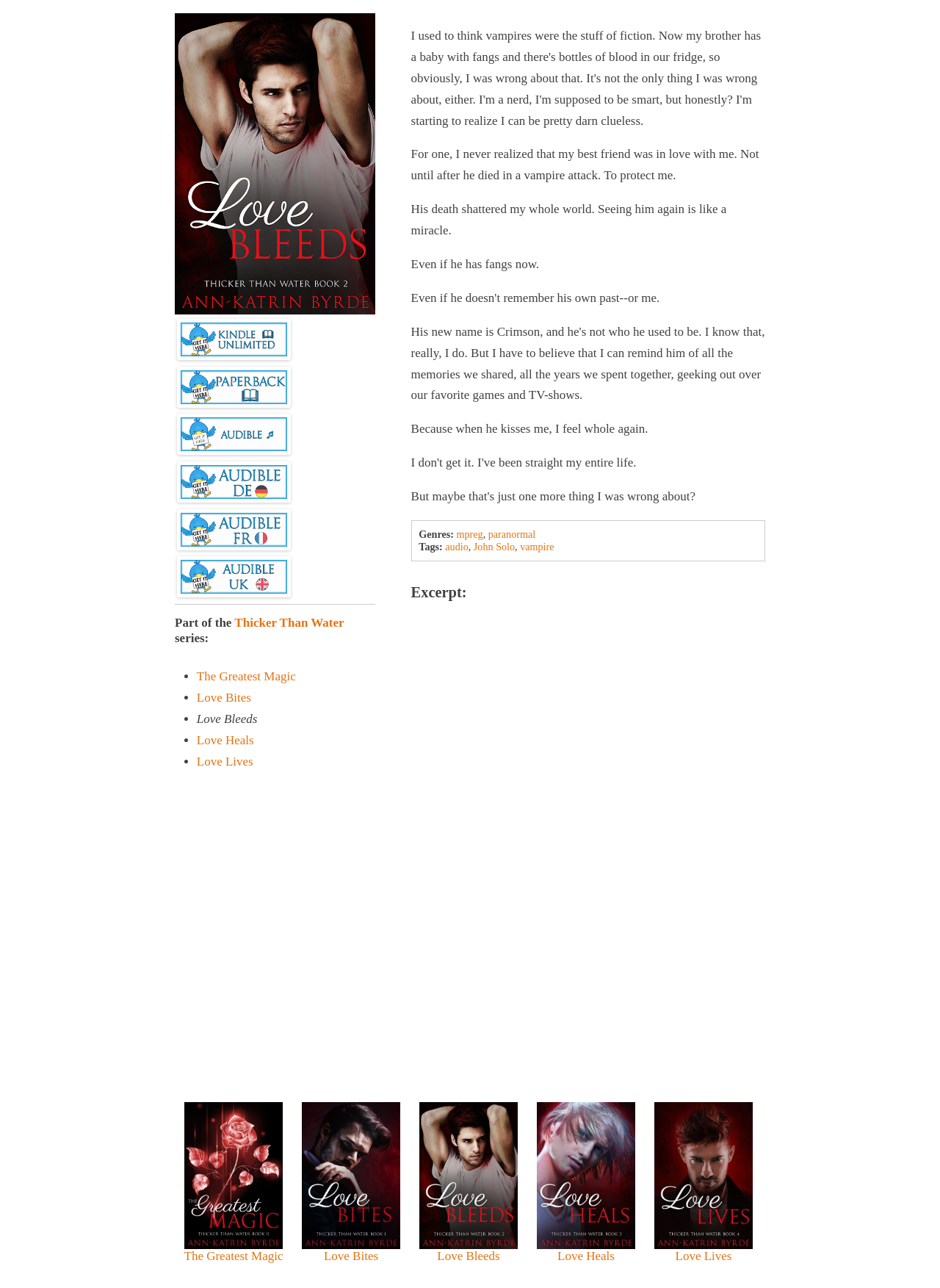Identify the bounding box for the element characterized by the following description: "Love Lives".

[0.209, 0.586, 0.269, 0.596]